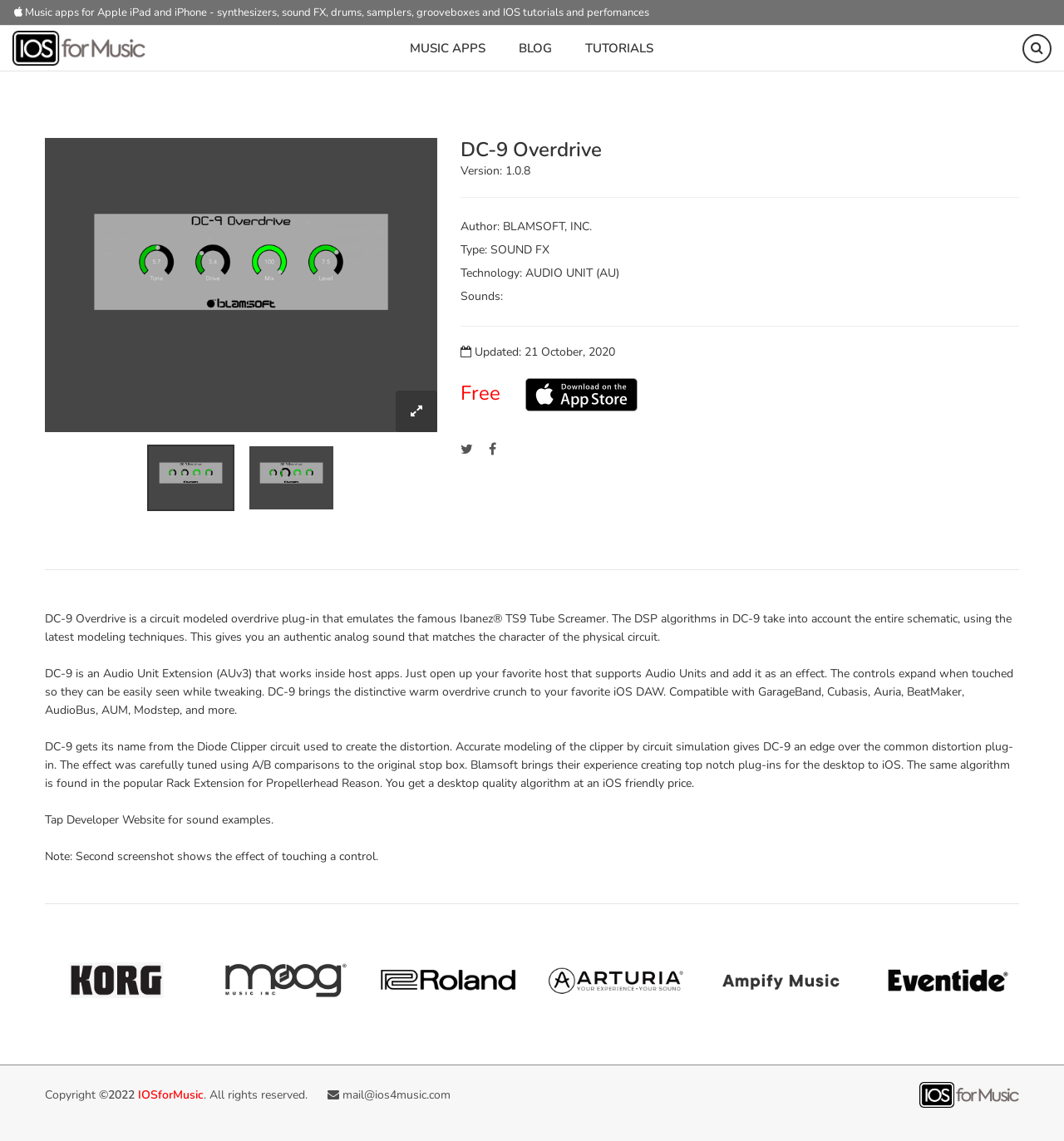Locate the bounding box of the UI element described by: "Sound FX" in the given webpage screenshot.

[0.461, 0.213, 0.517, 0.225]